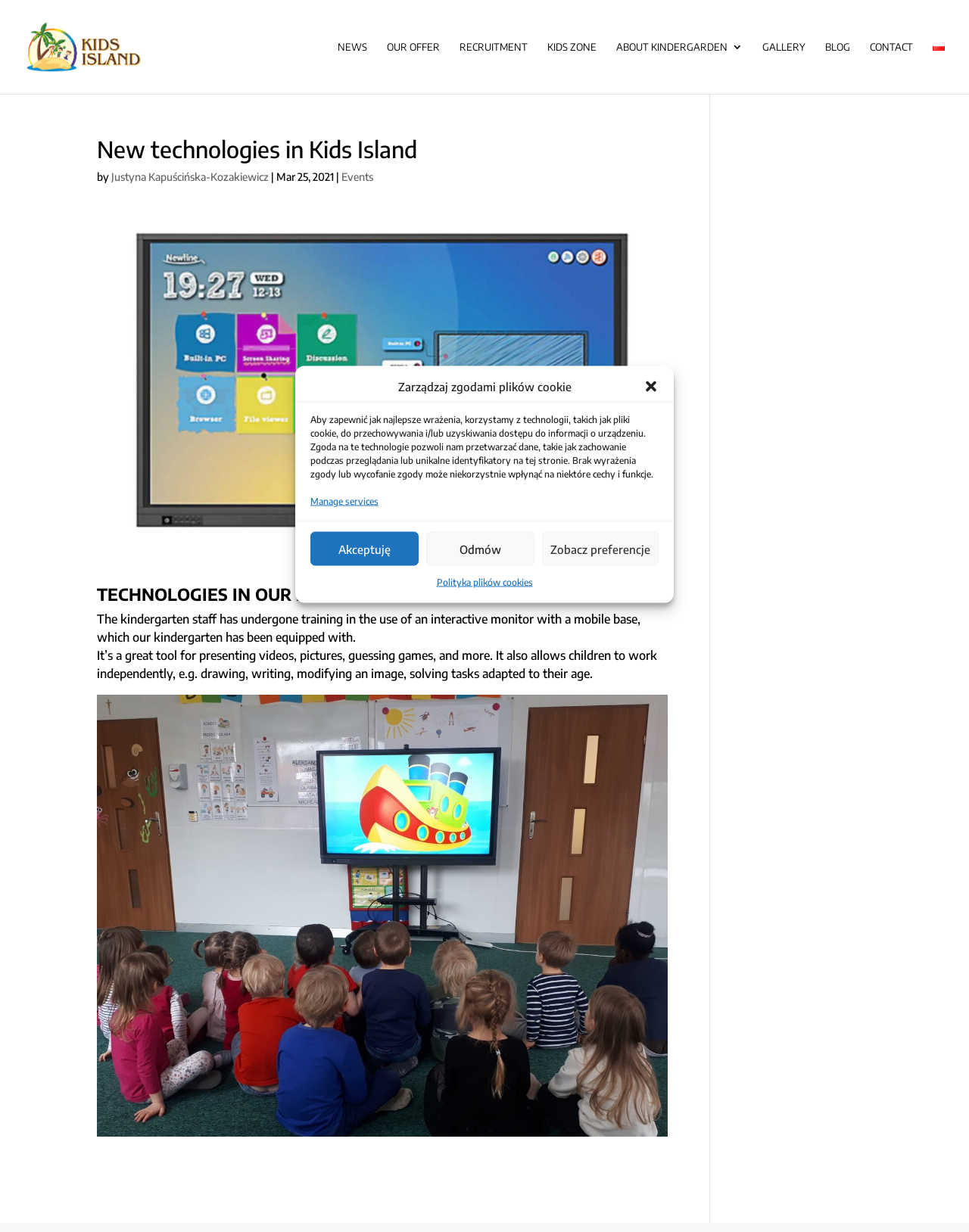What is the category of the article?
Carefully analyze the image and provide a detailed answer to the question.

I found the answer by looking at the text next to the author's name, which indicates the category of the article. The category is written as 'Events'.